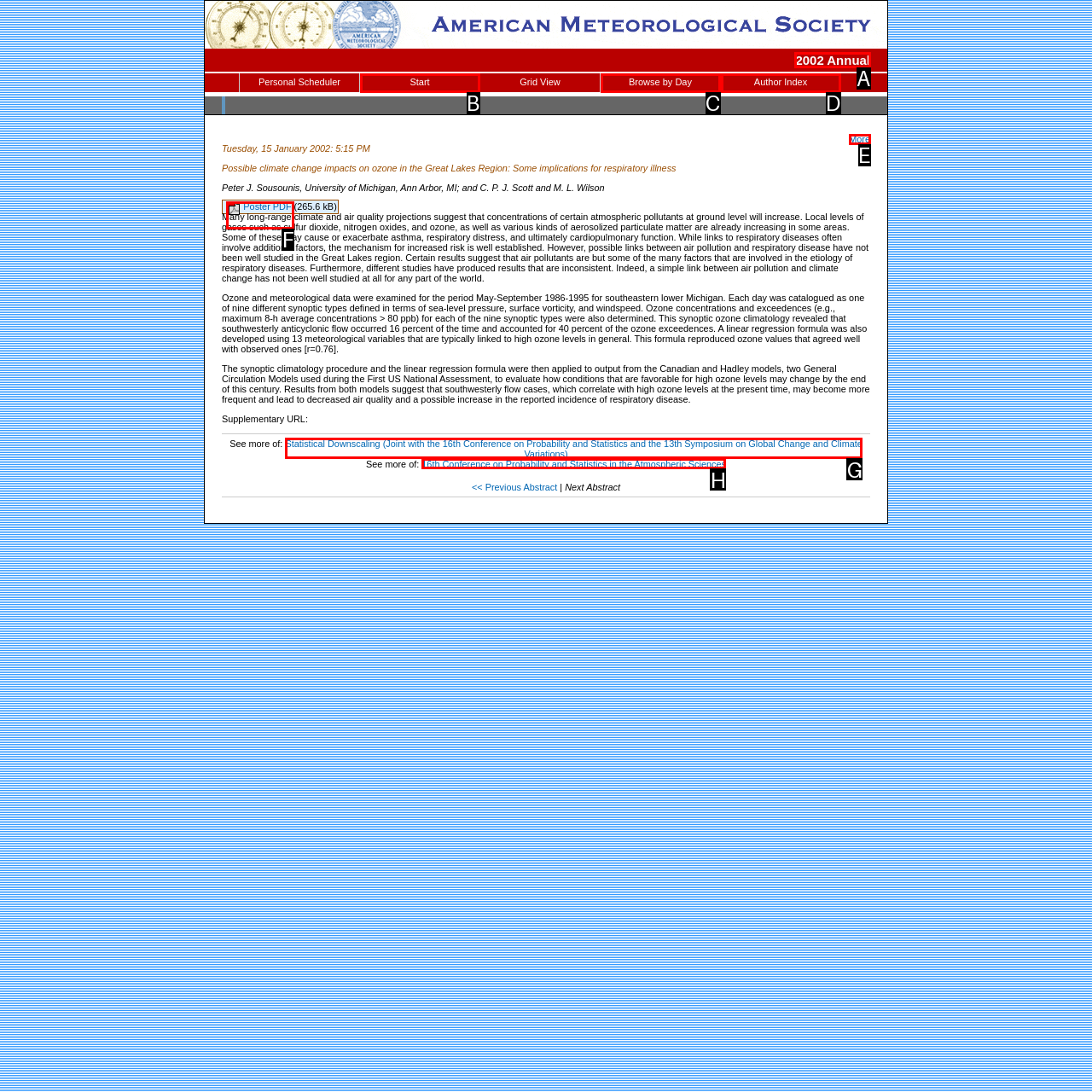Select the correct option from the given choices to perform this task: View the 2002 Annual page. Provide the letter of that option.

A